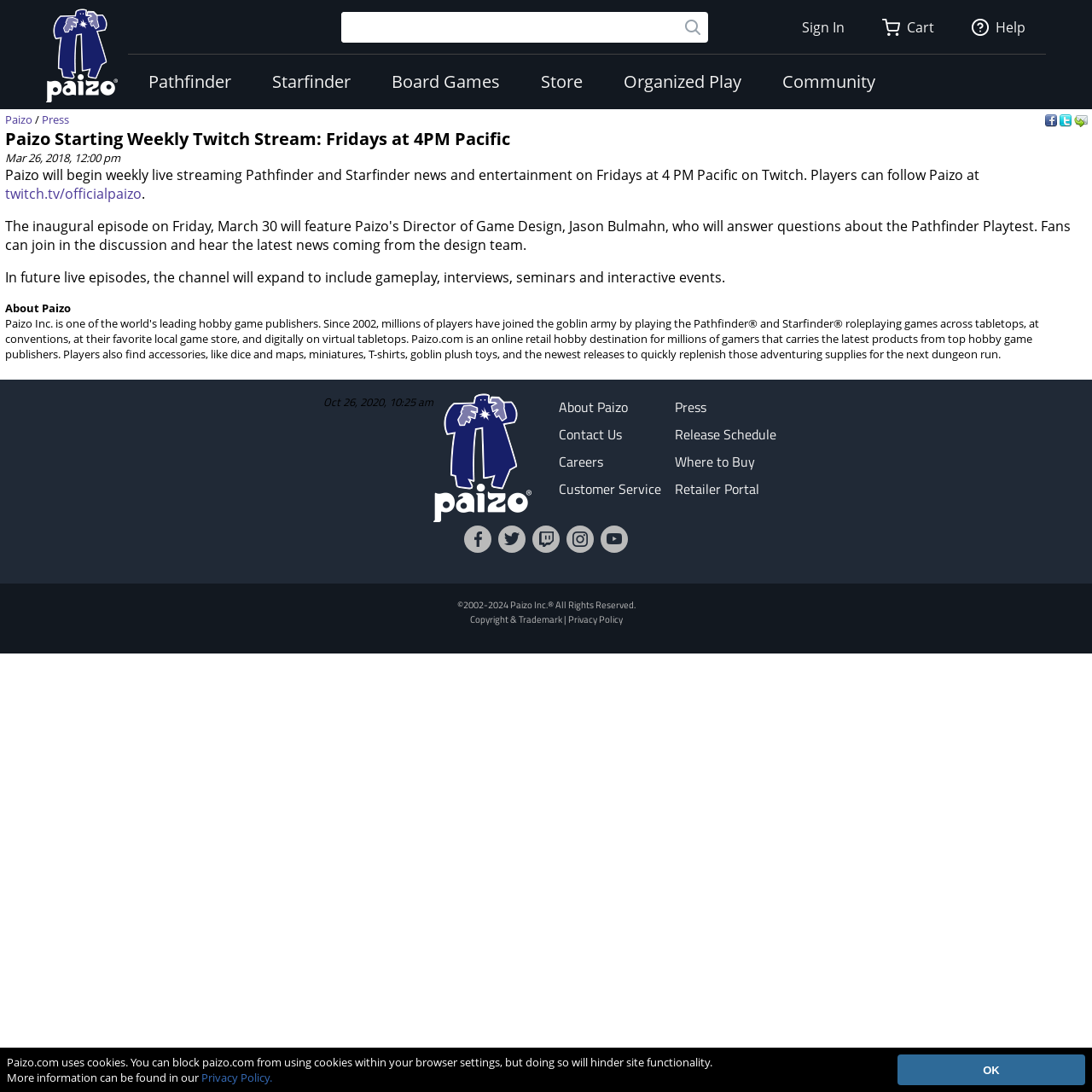Generate a thorough explanation of the webpage's elements.

The webpage is about Paizo, a leading hobby game publisher, and its press release. At the top of the page, there is a search box and a button next to it. On the right side of the top section, there are links to "Sign In", "Cart", and "Help", each accompanied by a small icon. Below these links, there are two columns of links, with the left column featuring categories like "Pathfinder", "Starfinder", and "Board Games", and the right column featuring links to specific products and resources like "Beginner Box", "Rulebooks", and "FAQ".

In the main content area, there is a news article titled "Paizo Starting Weekly Twitch Stream: Fridays at 4PM Pacific". The article announces that Paizo will begin weekly live streaming on Twitch, featuring news and entertainment about Pathfinder and Starfinder. The article includes a brief description of the inaugural episode, which will feature Paizo's Director of Game Design, Jason Bulmahn, answering questions about the Pathfinder Playtest. The article also mentions that future episodes will include gameplay, interviews, seminars, and interactive events.

At the bottom of the page, there are links to Paizo's social media profiles, including Facebook, Twitter, and Email. There is also a brief description of Paizo, stating that it is one of the world's leading hobby game publishers, and that its website is an online retail hobby destination for millions of gamers.